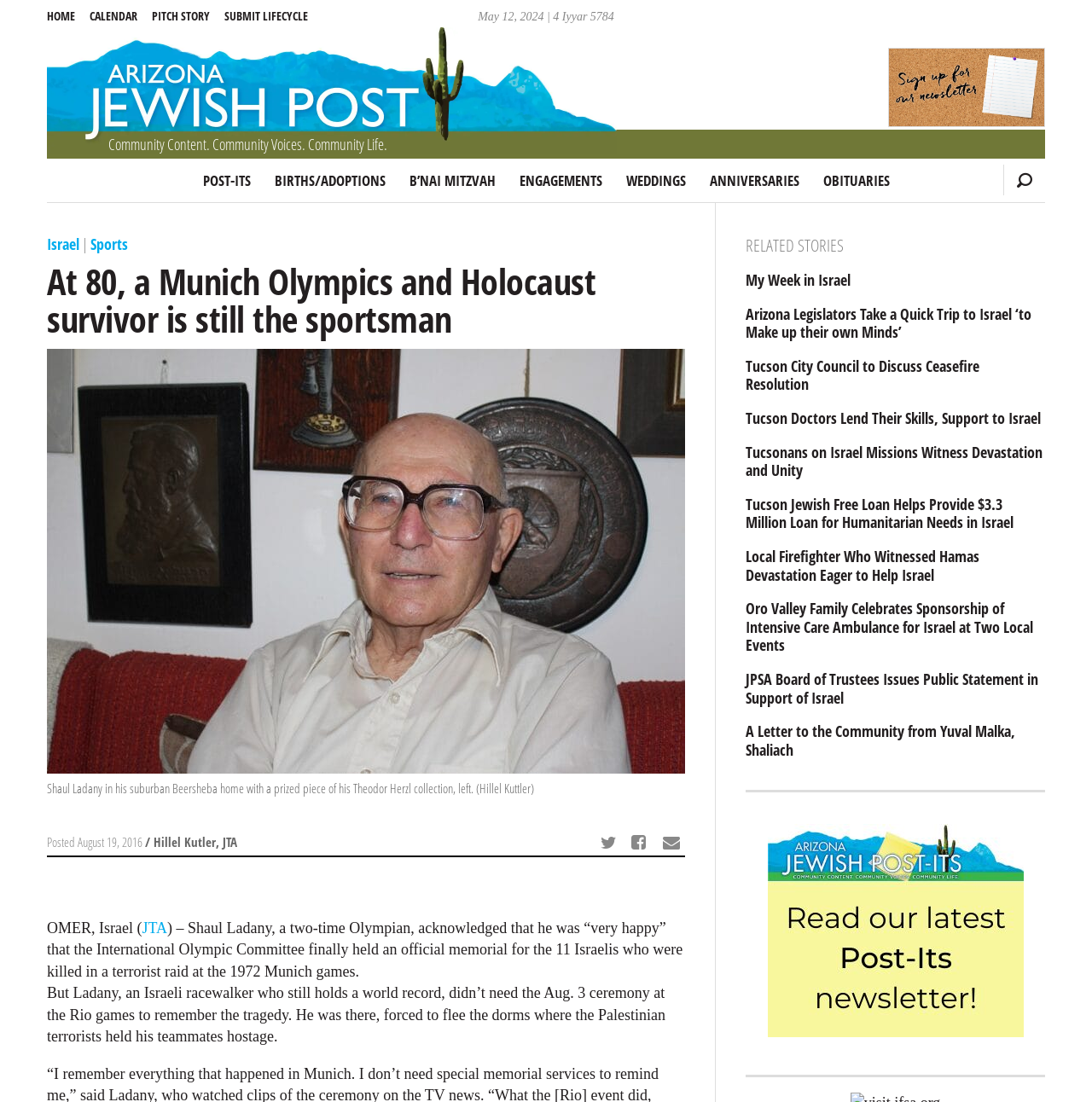Identify the bounding box coordinates for the UI element described as follows: "My Week in Israel". Ensure the coordinates are four float numbers between 0 and 1, formatted as [left, top, right, bottom].

[0.683, 0.246, 0.957, 0.263]